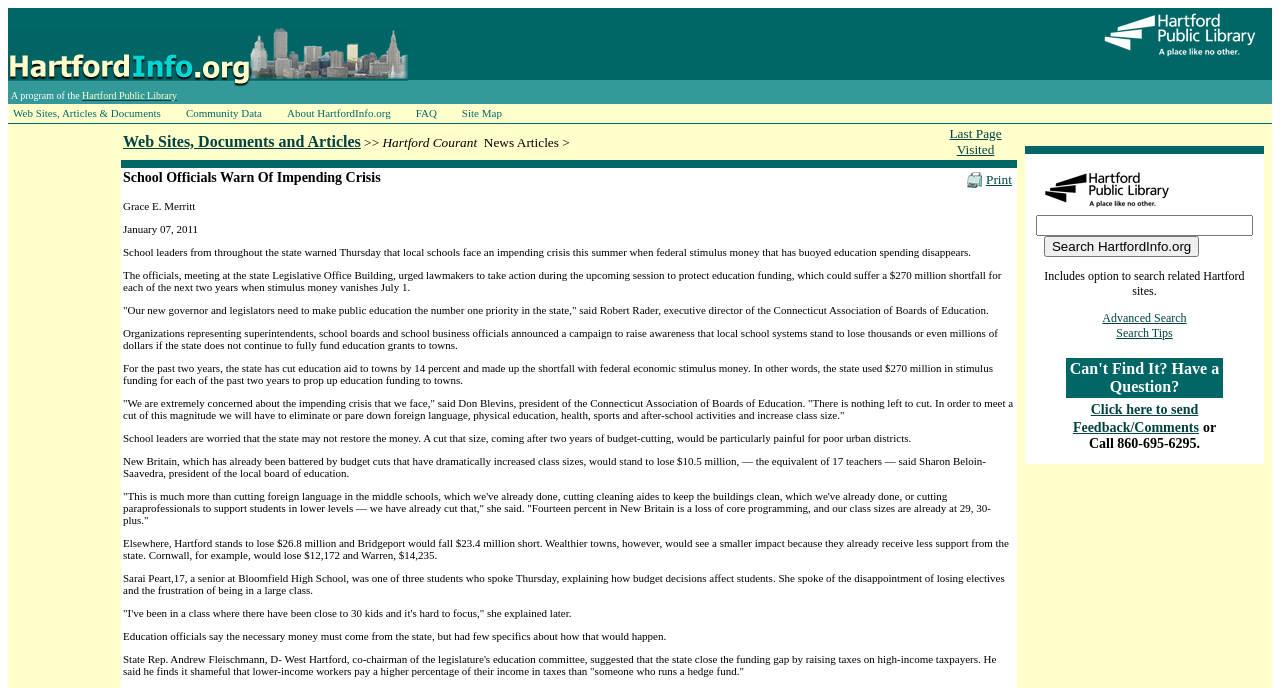Please find the bounding box coordinates of the element that must be clicked to perform the given instruction: "Click the 'HI_LOGO' link". The coordinates should be four float numbers from 0 to 1, i.e., [left, top, right, bottom].

[0.006, 0.096, 0.319, 0.121]